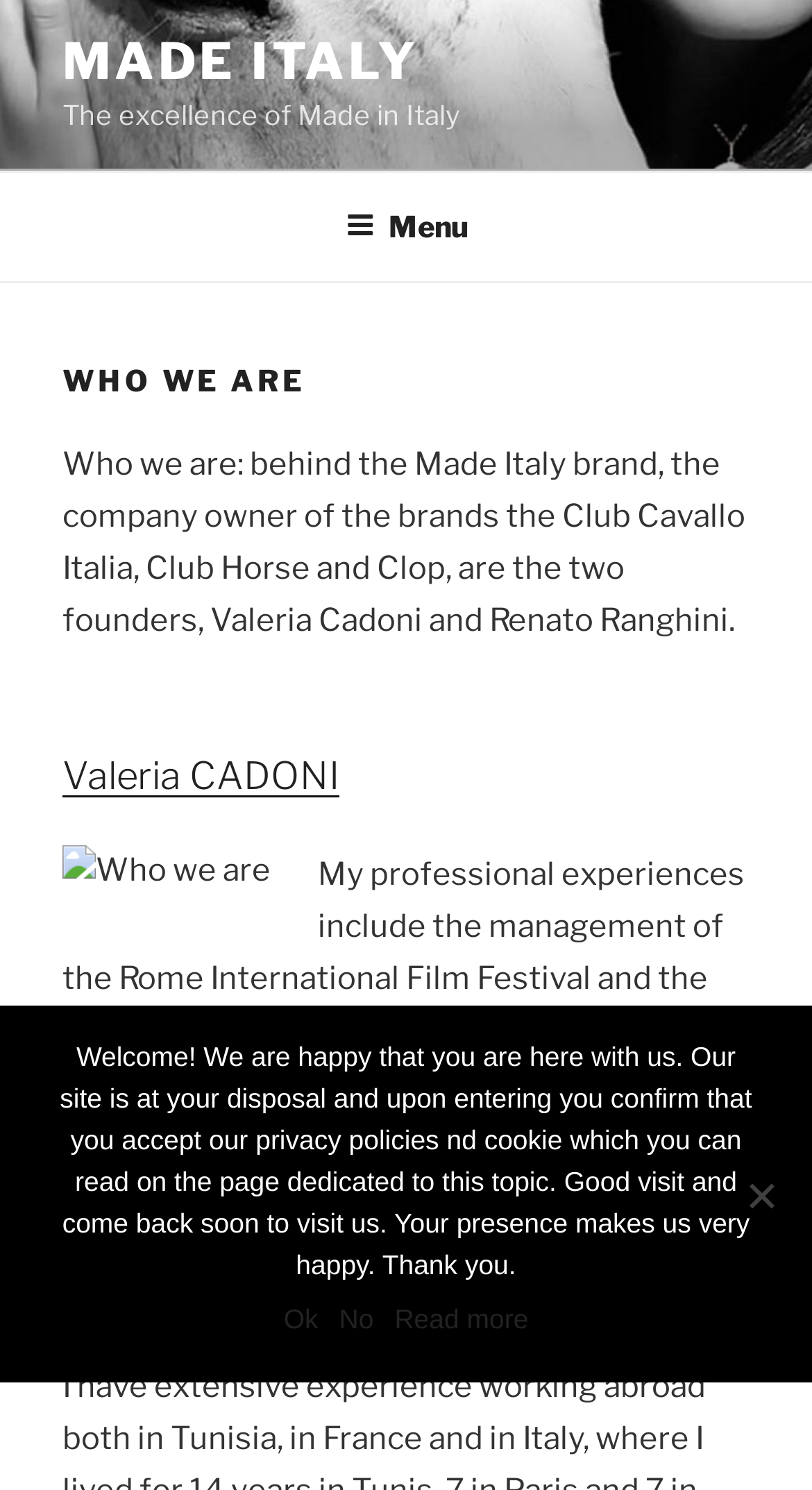How many images are there on the webpage?
Provide a one-word or short-phrase answer based on the image.

1